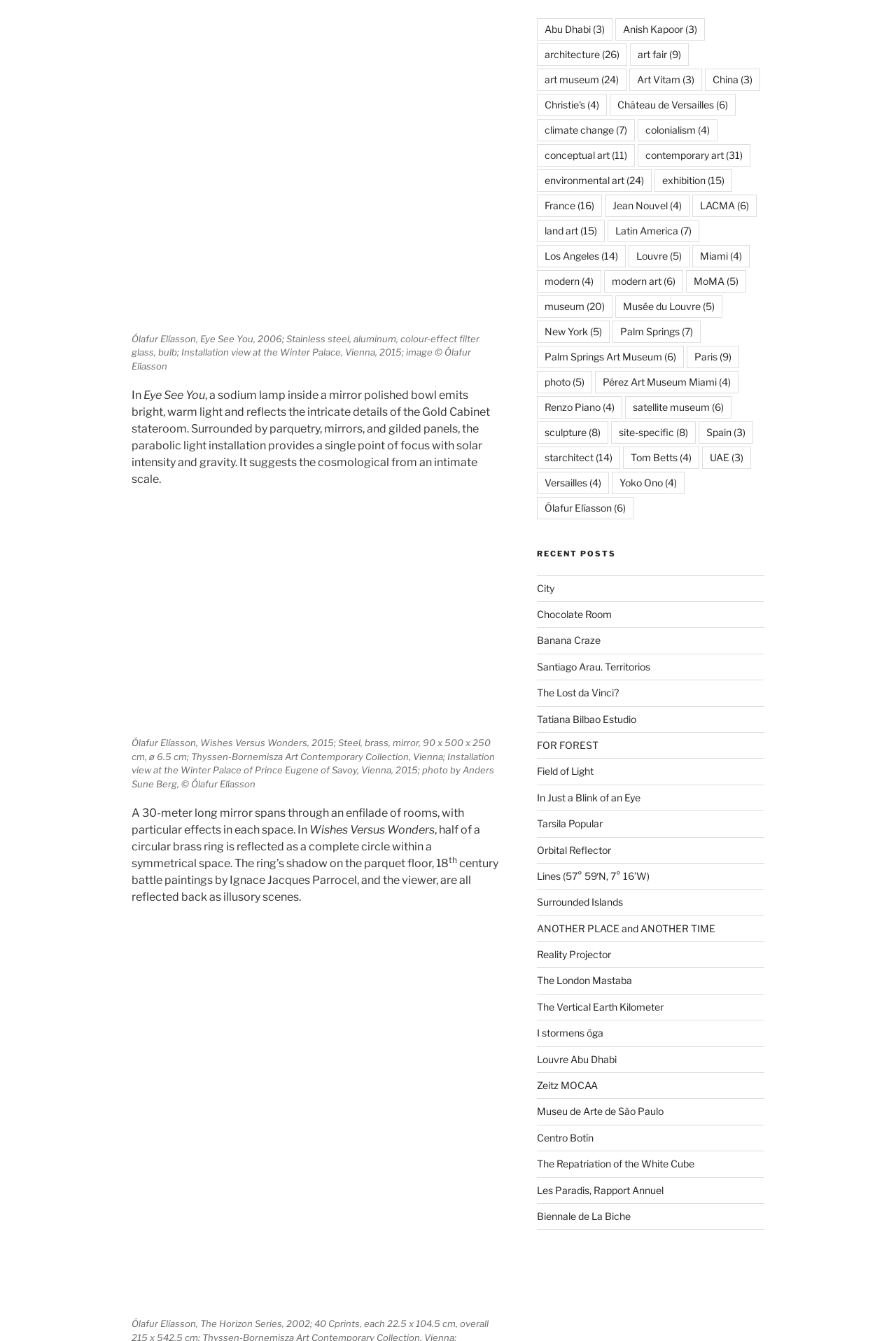What is the shape of the brass ring?
Look at the image and provide a detailed response to the question.

The shape of the brass ring is mentioned in the text as 'half of a circular brass ring' in the paragraph describing the artwork.